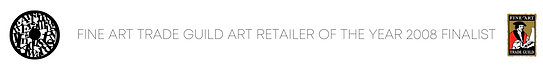How many distinct elements are showcased in the image?
Look at the screenshot and respond with a single word or phrase.

Two